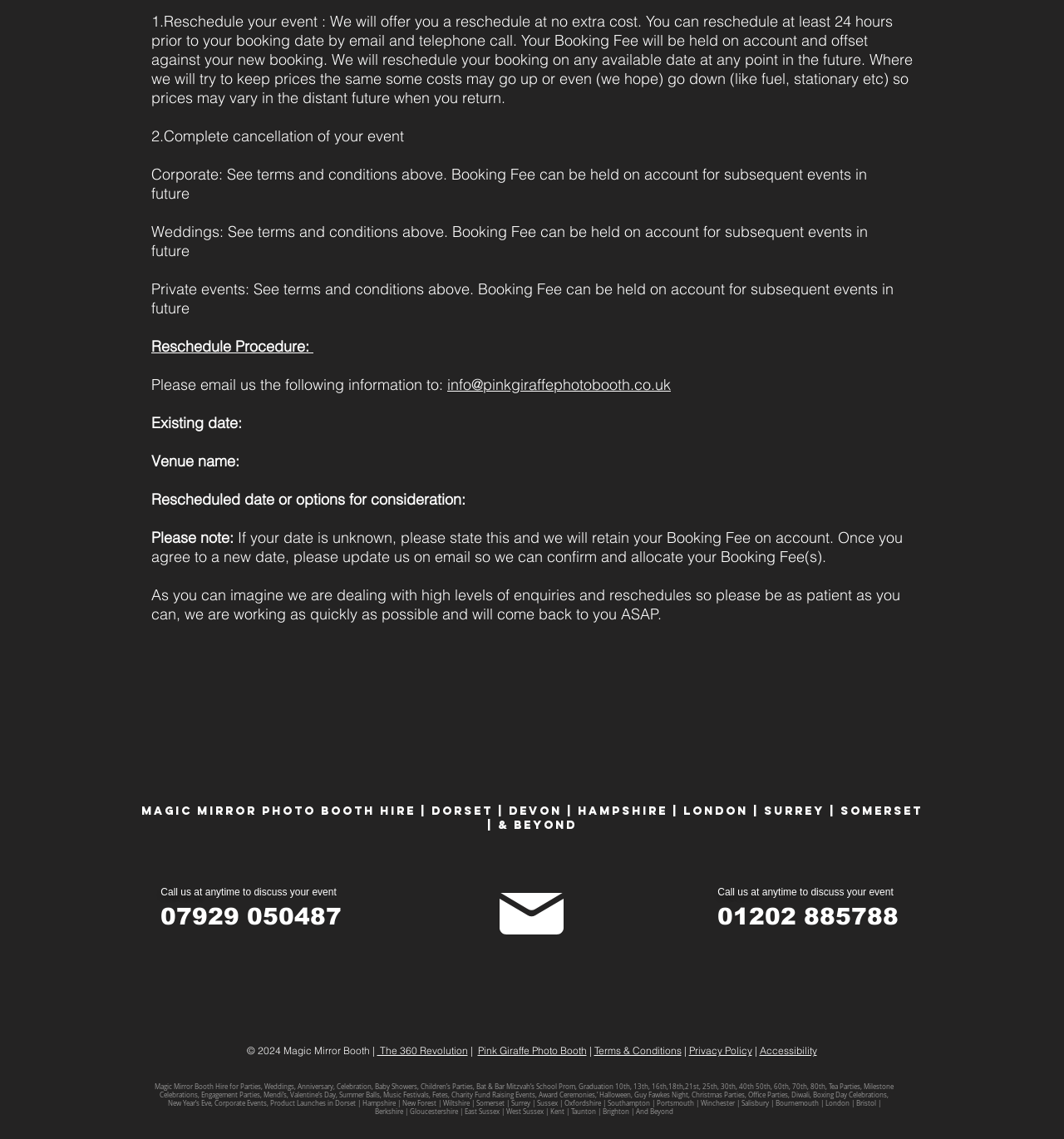Please specify the bounding box coordinates of the clickable region necessary for completing the following instruction: "Click the Terms & Conditions link". The coordinates must consist of four float numbers between 0 and 1, i.e., [left, top, right, bottom].

[0.558, 0.917, 0.64, 0.928]